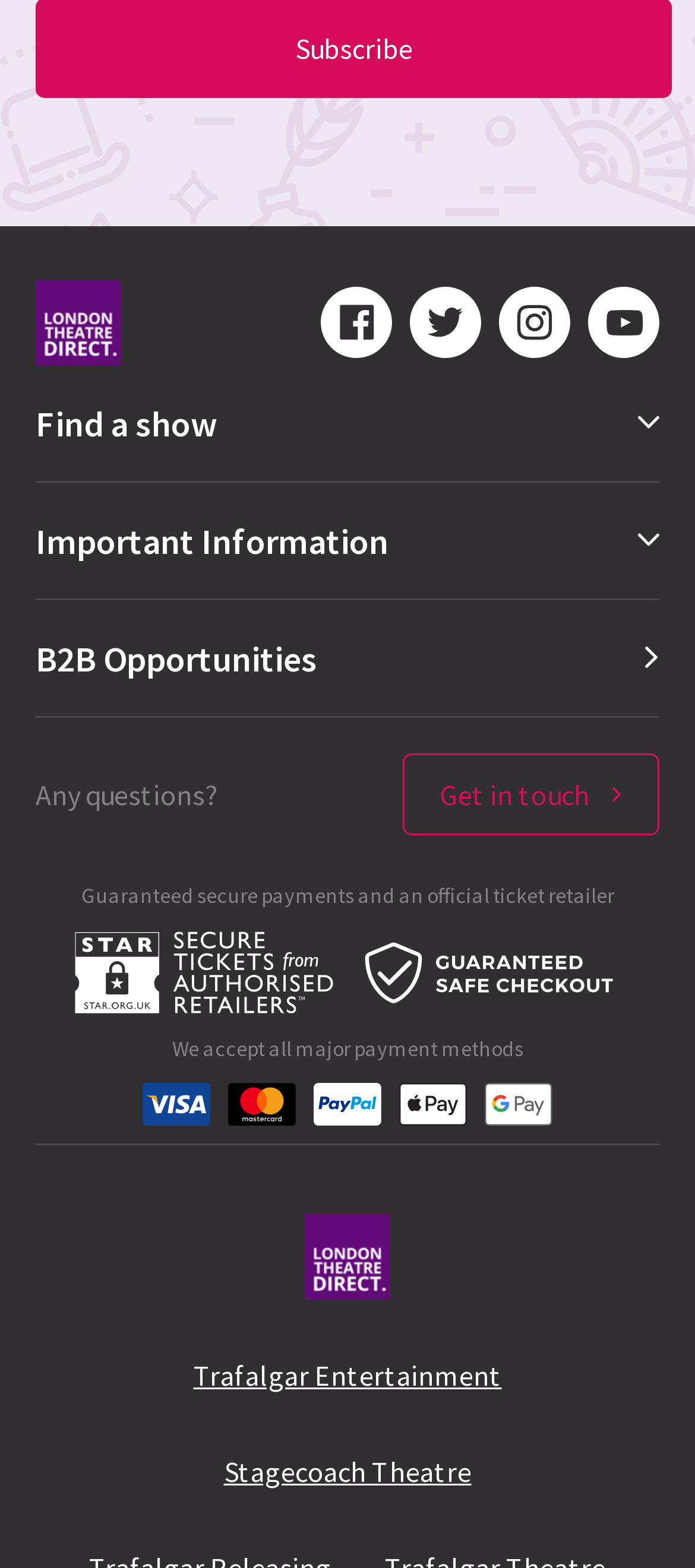What is the purpose of the 'Important Information' button?
Look at the screenshot and give a one-word or phrase answer.

To access important information